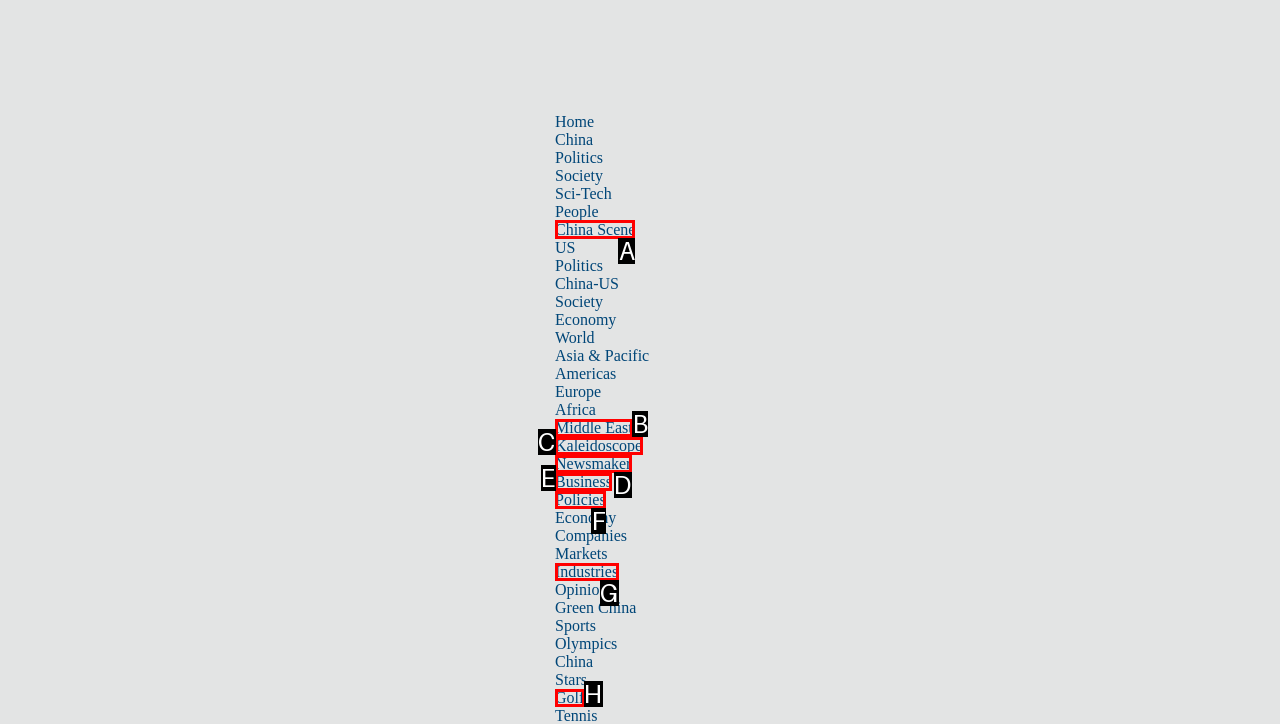Identify the letter of the option that should be selected to accomplish the following task: View the 'China Scene' page. Provide the letter directly.

A